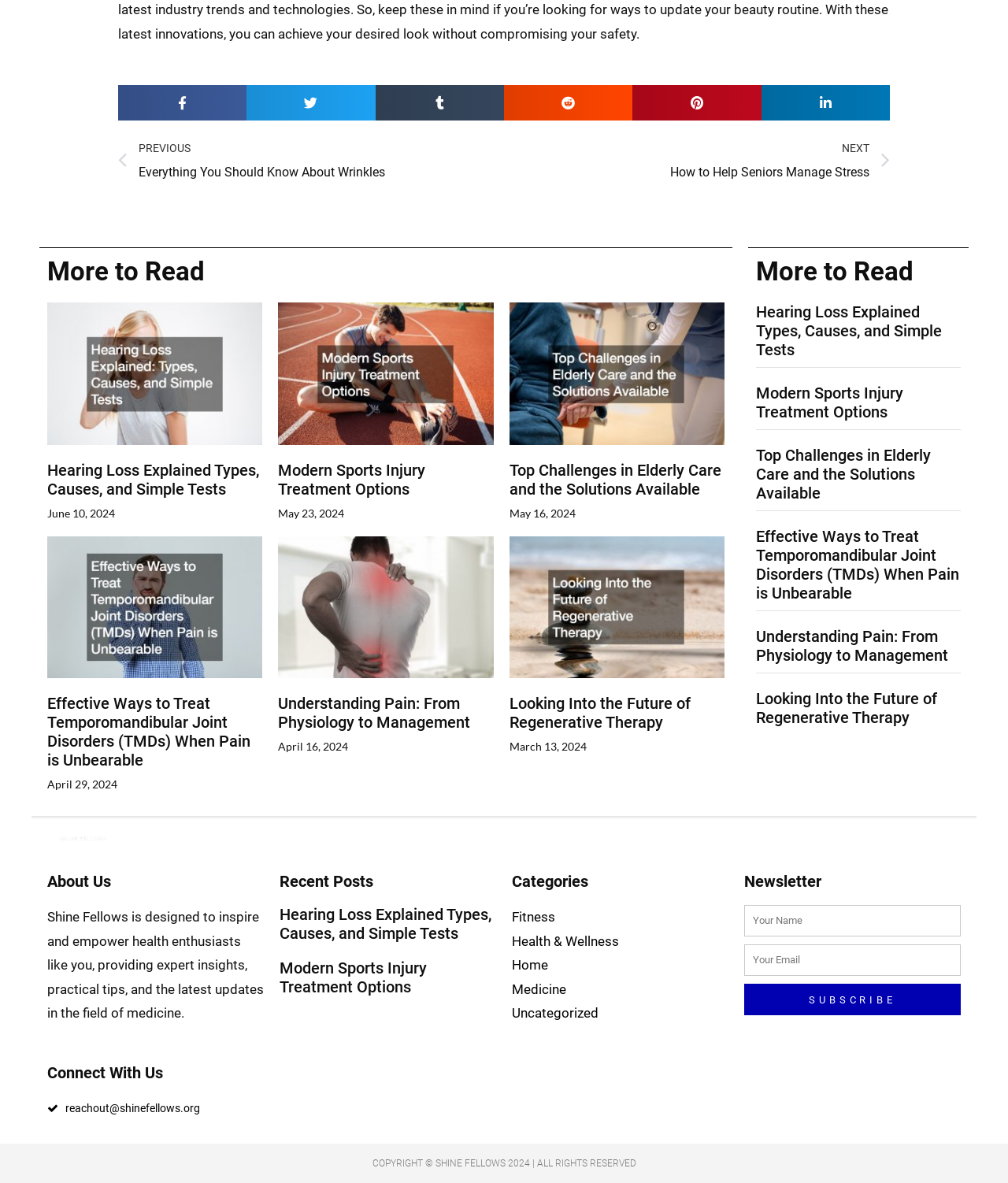What is the date of the last article in the 'More to Read' section?
Please give a well-detailed answer to the question.

I looked at the 'More to Read' section and found the last article, which has a date of 'March 13, 2024'.